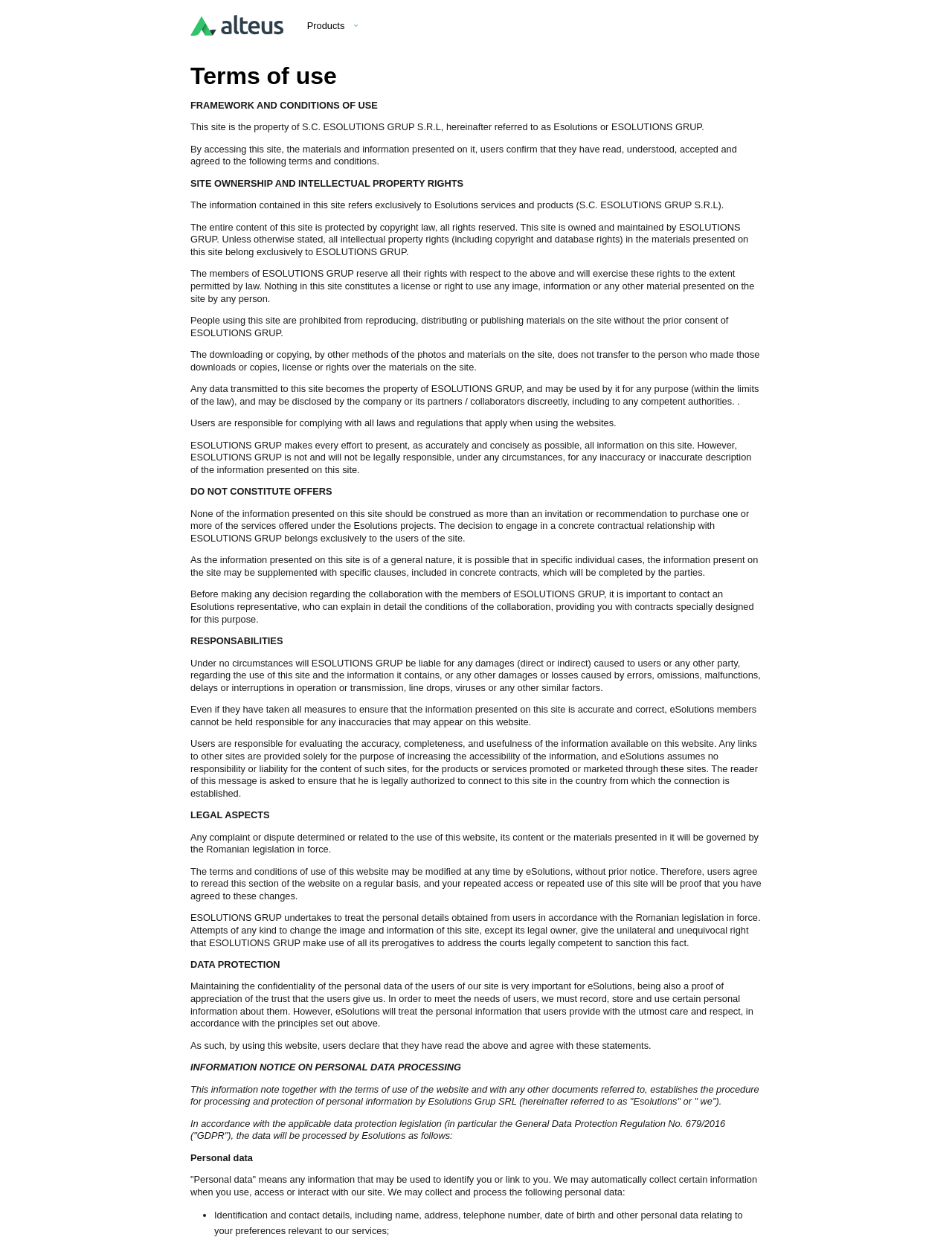Provide a brief response to the question using a single word or phrase: 
What law governs any complaint or dispute related to the use of this website?

Romanian legislation